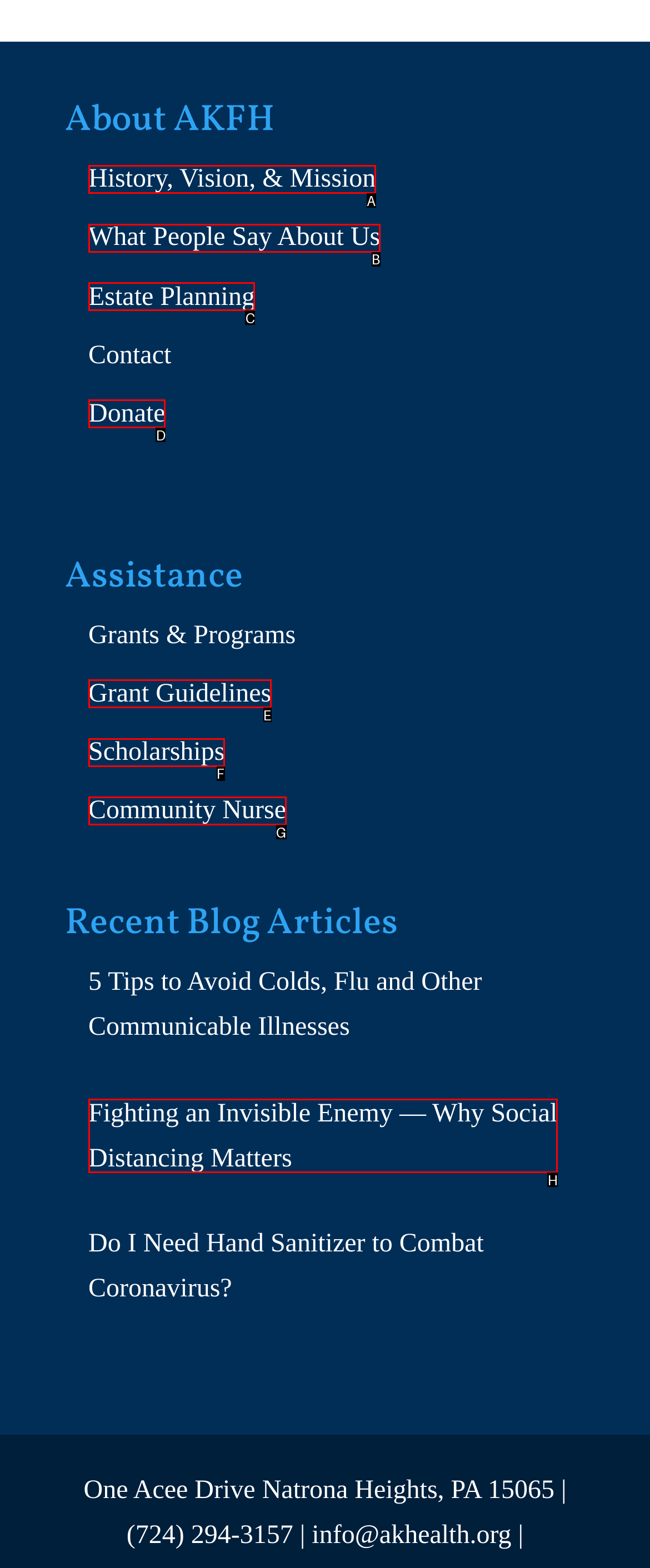Figure out which option to click to perform the following task: Read about fighting an invisible enemy
Provide the letter of the correct option in your response.

H